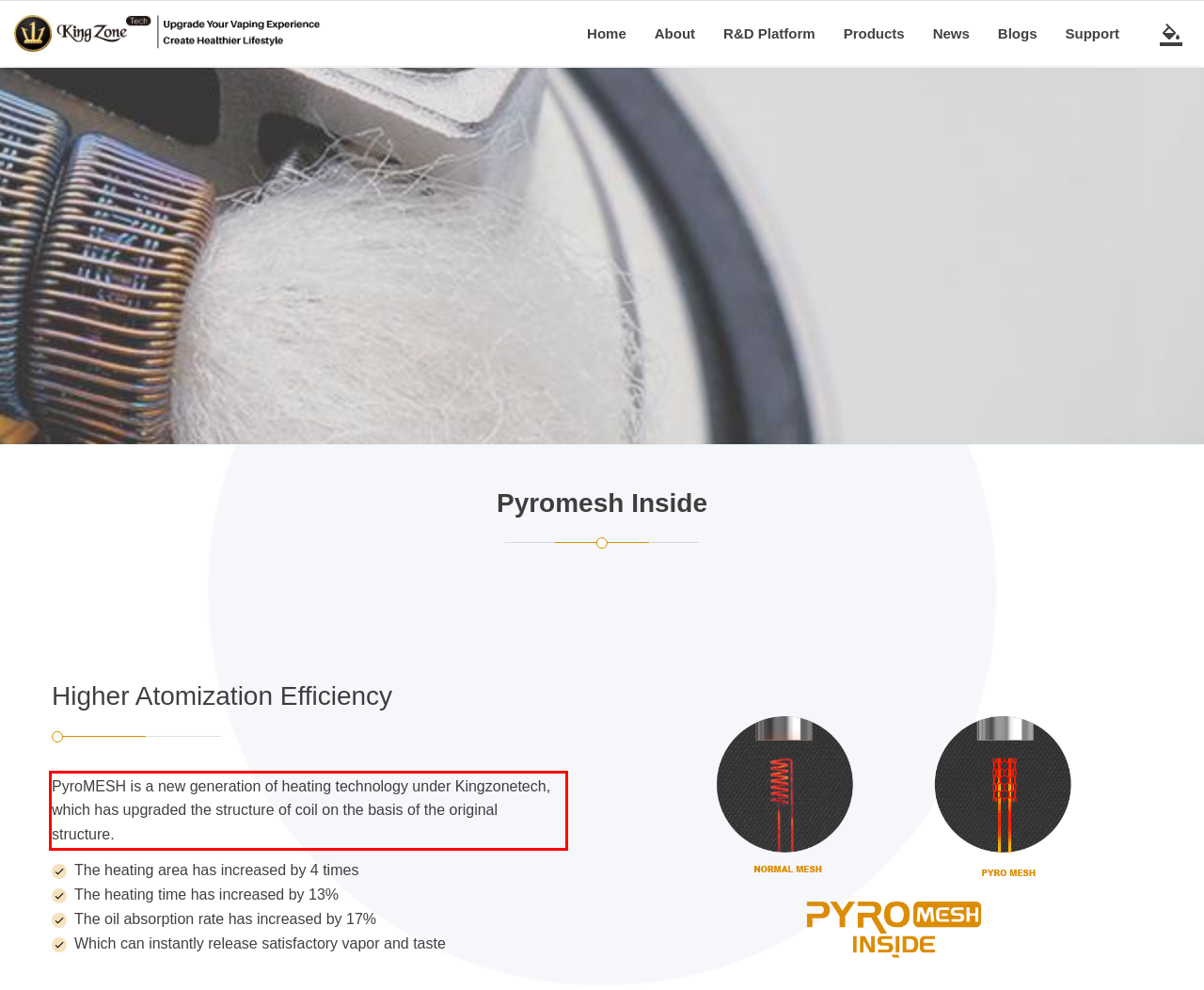Examine the screenshot of the webpage, locate the red bounding box, and perform OCR to extract the text contained within it.

PyroMESH is a new generation of heating technology under Kingzonetech, which has upgraded the structure of coil on the basis of the original structure.